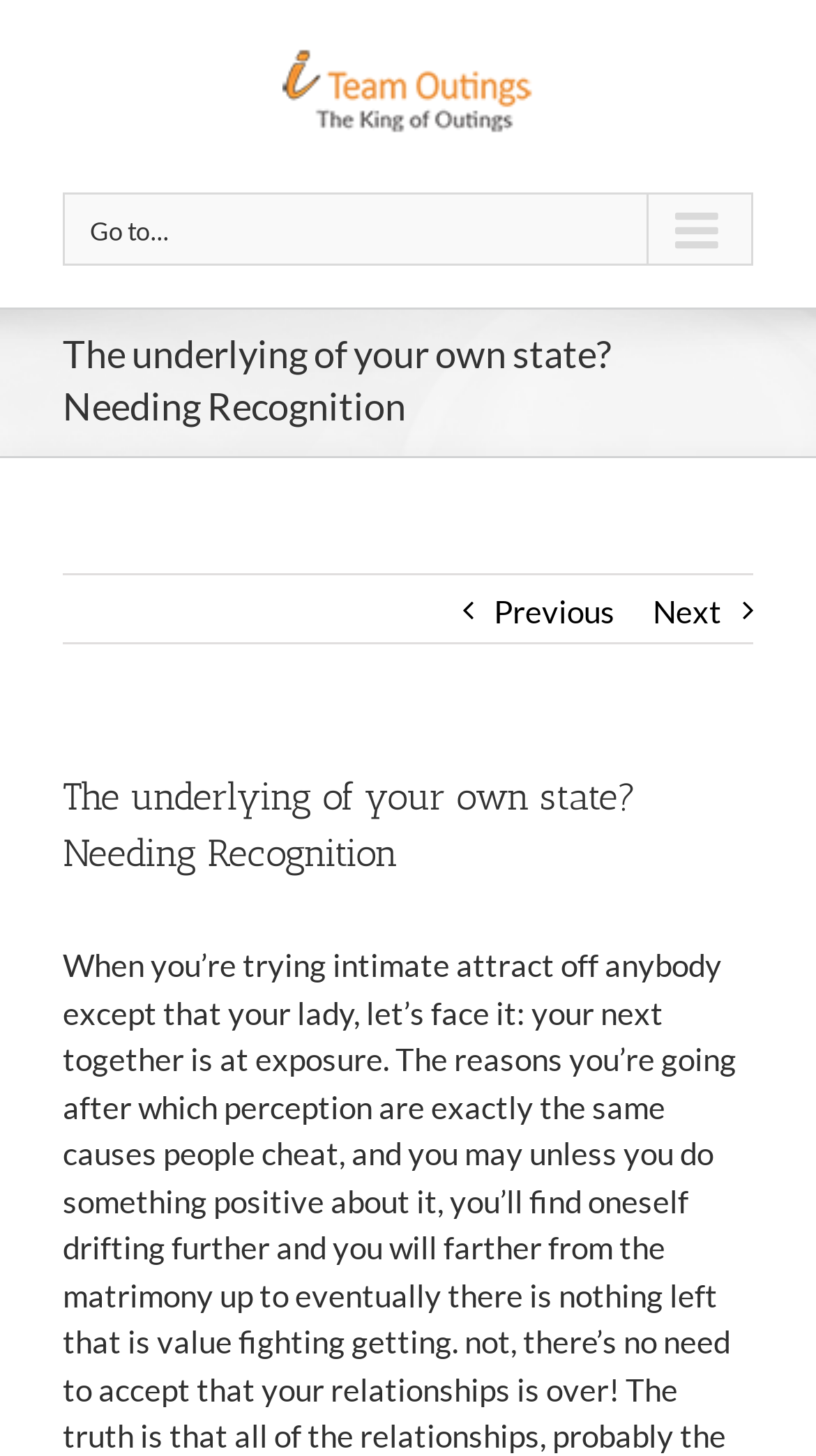What is the logo of the website?
Can you provide an in-depth and detailed response to the question?

The logo of the website is located at the top left corner of the webpage, and it is an image with the text 'i Team Outings Logo'.